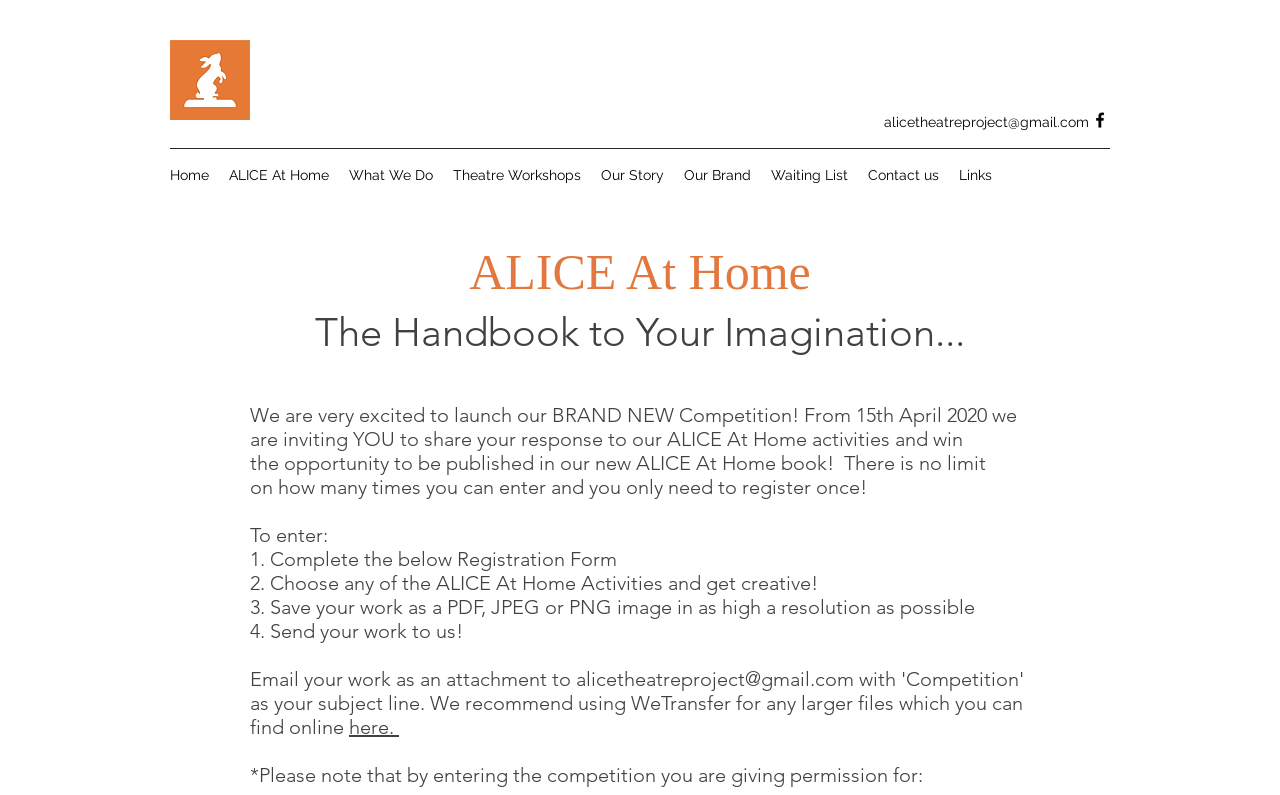Locate the bounding box coordinates of the area you need to click to fulfill this instruction: 'Register for the competition'. The coordinates must be in the form of four float numbers ranging from 0 to 1: [left, top, right, bottom].

[0.195, 0.688, 0.486, 0.718]